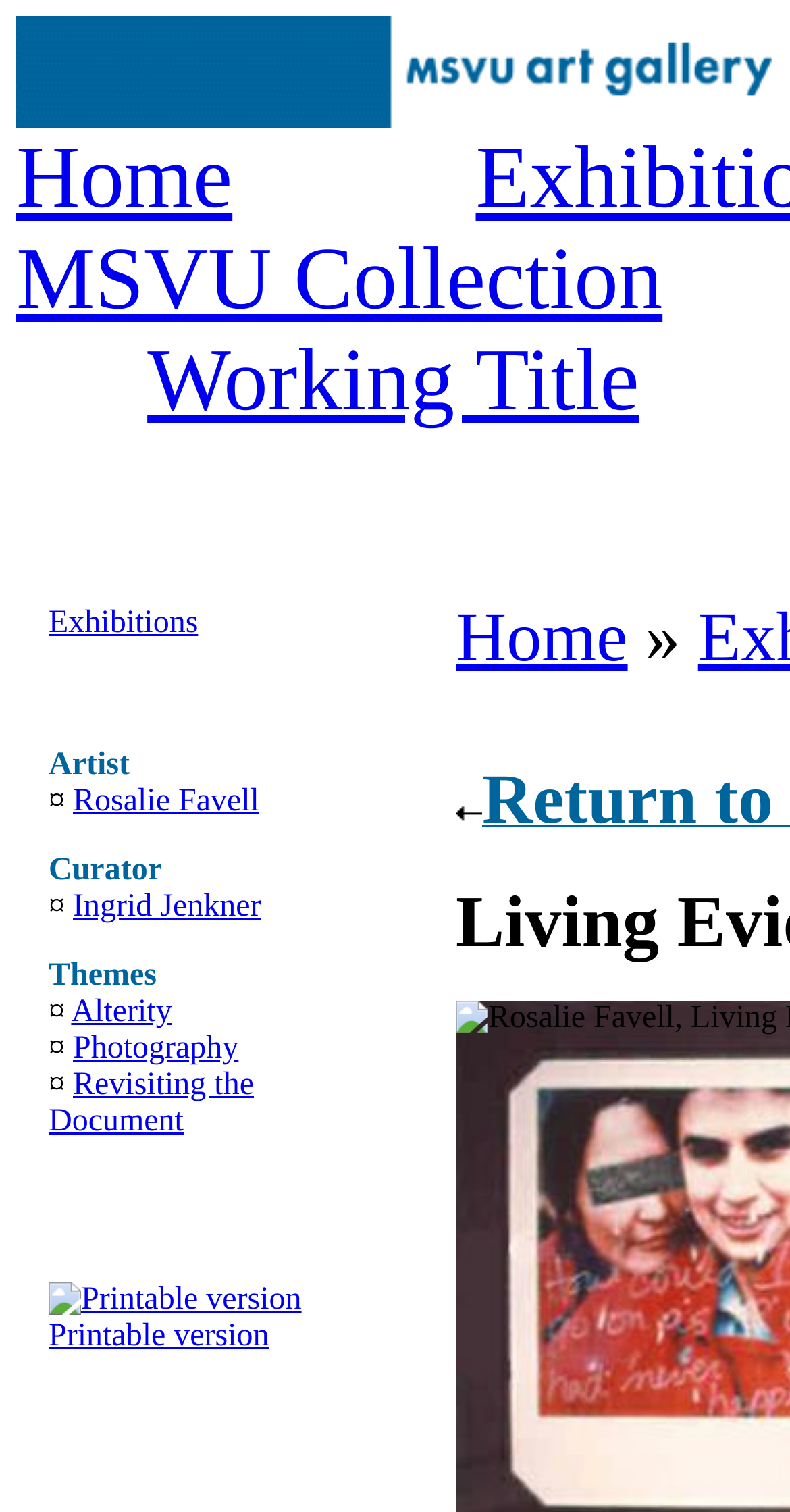Could you indicate the bounding box coordinates of the region to click in order to complete this instruction: "print the page".

[0.062, 0.848, 0.382, 0.895]